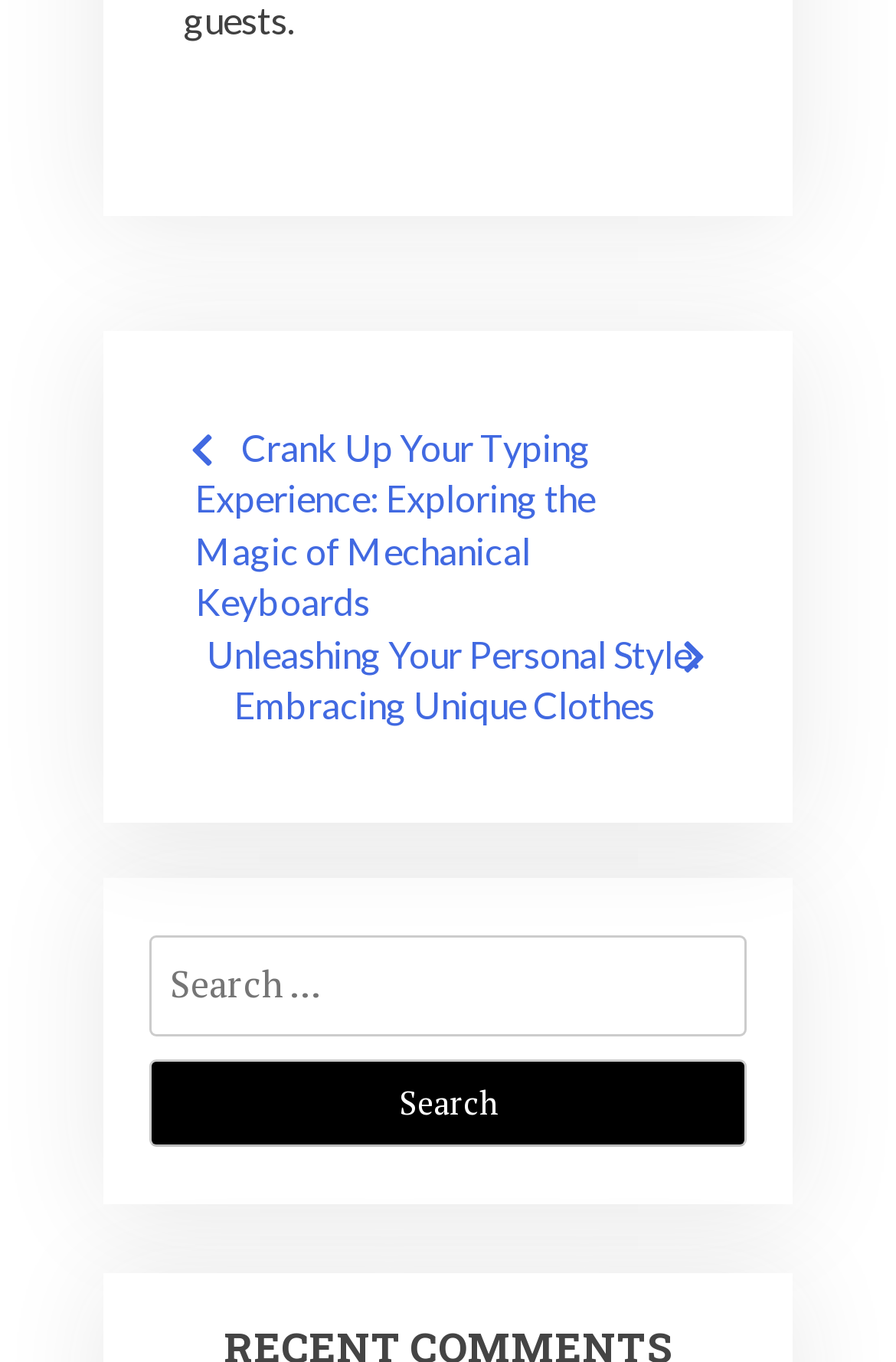What is the purpose of the search box?
Offer a detailed and full explanation in response to the question.

The search box is located below the navigation links and has a label 'Search for:' next to it, indicating that it is used to search for posts on the website.